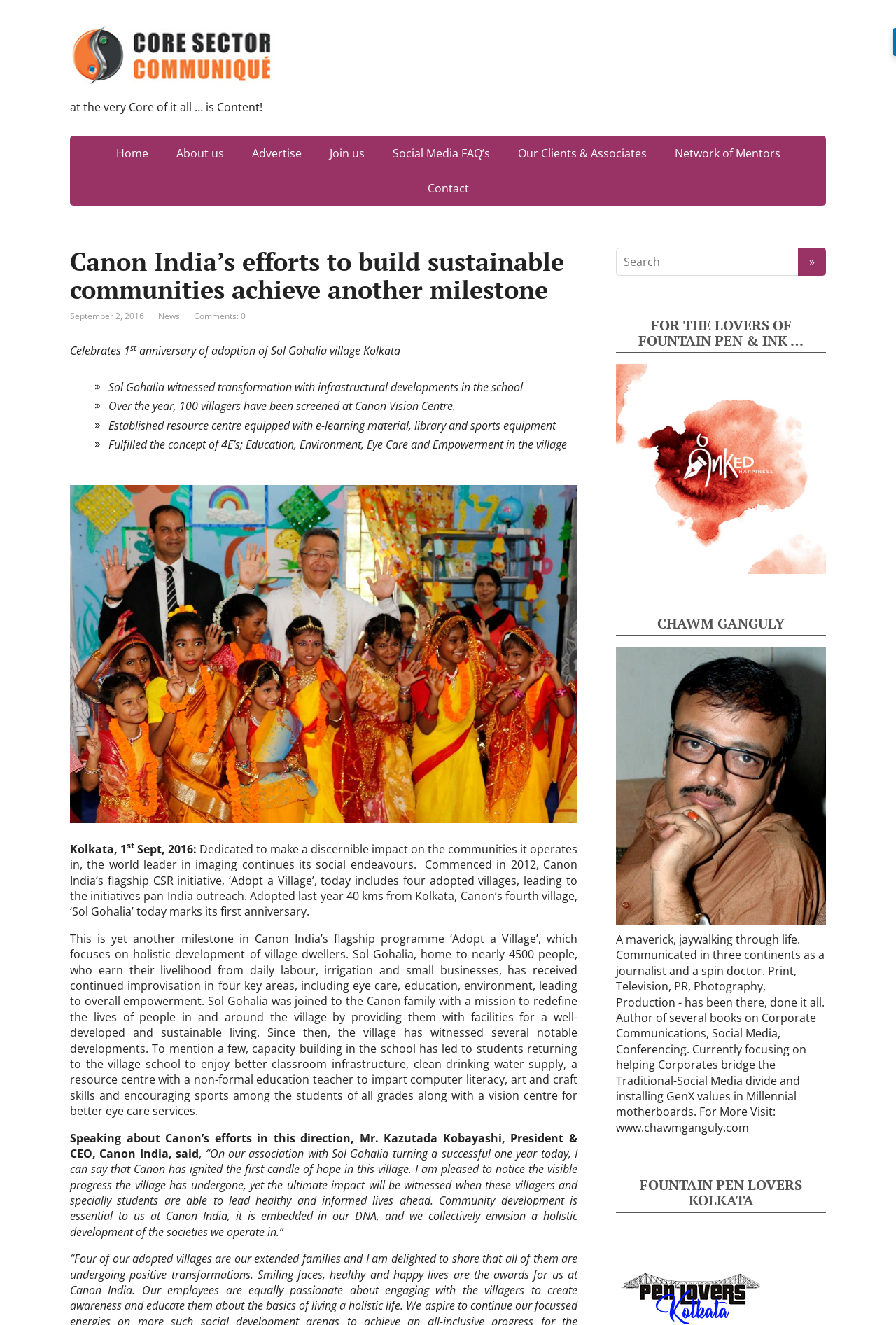Please specify the bounding box coordinates for the clickable region that will help you carry out the instruction: "Click the 'COMING HOME' link".

None